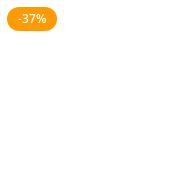Provide a comprehensive description of the image.

The image features a prominently displayed discount badge, showcasing a vibrant orange background with the text "-37%" inscribed in white. This icon signifies a special promotion, indicating that selected products are being offered at a 37% discount. The design emphasizes the savings available to customers, making it an attractive feature for shoppers looking for deals on children's toys and baby products. This type of promotional graphic is commonly used in eCommerce platforms to encourage purchases and highlight price reductions.